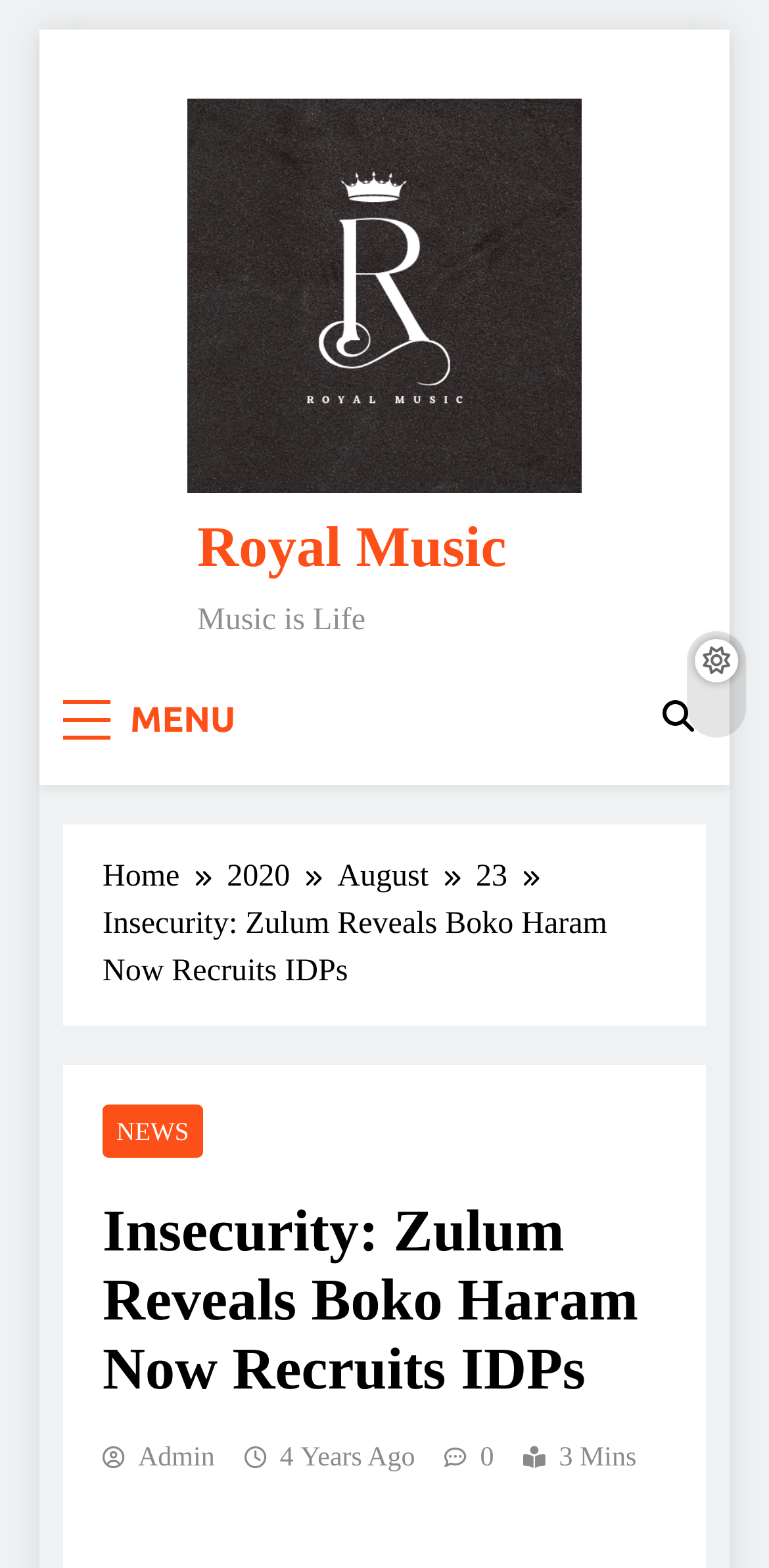Create a detailed summary of the webpage's content and design.

The webpage appears to be a news article page with a focus on a specific news story. At the top left, there is a "Skip to content" link, followed by the website's logo, "Royal Music", which is an image with a corresponding link. Below the logo, there is a tagline "Music is Life". 

To the right of the logo, there is a "MENU" button, which is not expanded, and a search icon button. 

Below these elements, there is a navigation section with breadcrumbs, showing the path "Home > 2020 > August > 23". The current page title, "Insecurity: Zulum Reveals Boko Haram Now Recruits IDPs", is displayed prominently in this section. 

Under the breadcrumbs, there is a header section with links to "NEWS" and an admin link. The main article title, "Insecurity: Zulum Reveals Boko Haram Now Recruits IDPs", is displayed as a heading. There is also a link to an article from "4 Years Ago" and a timestamp indicating the article was read "3 Mins" ago. 

The webpage has a total of 5 links, 2 buttons, 1 image, and 6 static text elements. The layout is organized, with clear headings and concise text, making it easy to navigate and read.